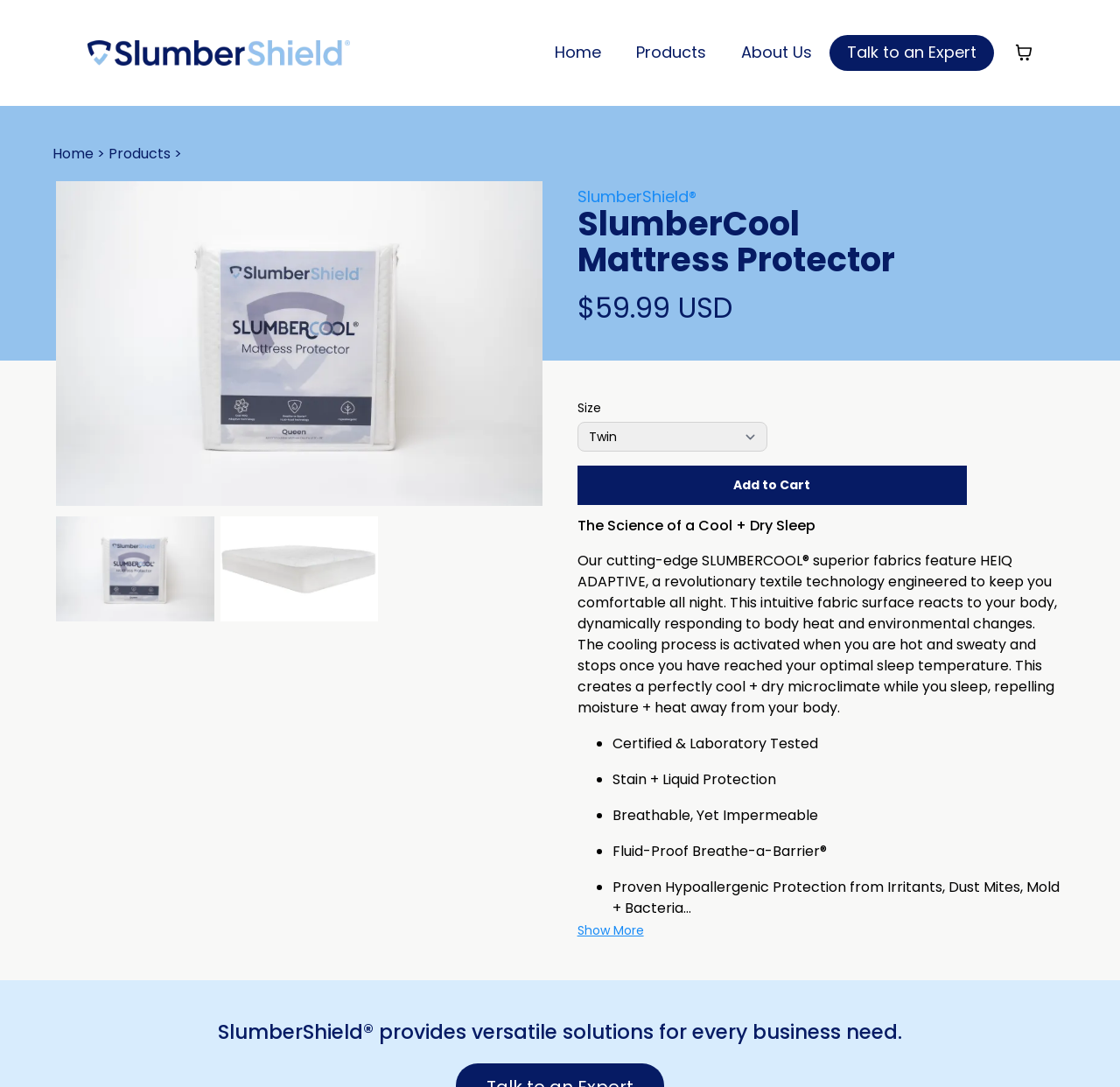Produce an elaborate caption capturing the essence of the webpage.

The webpage is about the SlumberCool Mattress Protector. At the top left, there is a brand logo image. Next to it, there are four links: "Home", "Products", "About Us", and "Talk to an Expert", which are aligned horizontally. On the top right, there is a button with an image inside.

Below the top navigation, there are two columns of content. The left column has two links, "Home >" and "Products >", which are stacked vertically. Below these links, there are three product images arranged horizontally.

The right column has a main content area that starts with a heading "SlumberCool Mattress Protector" and a paragraph of text describing the product. Below the paragraph, there is a price tag "$59.99" and a section about the product size, which includes a combobox for selecting the size. There is also an "Add to Cart" button.

Further down, there is a heading "The Science of a Cool + Dry Sleep" and a long paragraph of text explaining the technology behind the product. Below this, there is a list of features with bullet points, including "Certified & Laboratory Tested", "Stain + Liquid Protection", "Breathable, Yet Impermeable", and more.

At the bottom of the page, there is a heading "SlumberShield® provides versatile solutions for every business need."